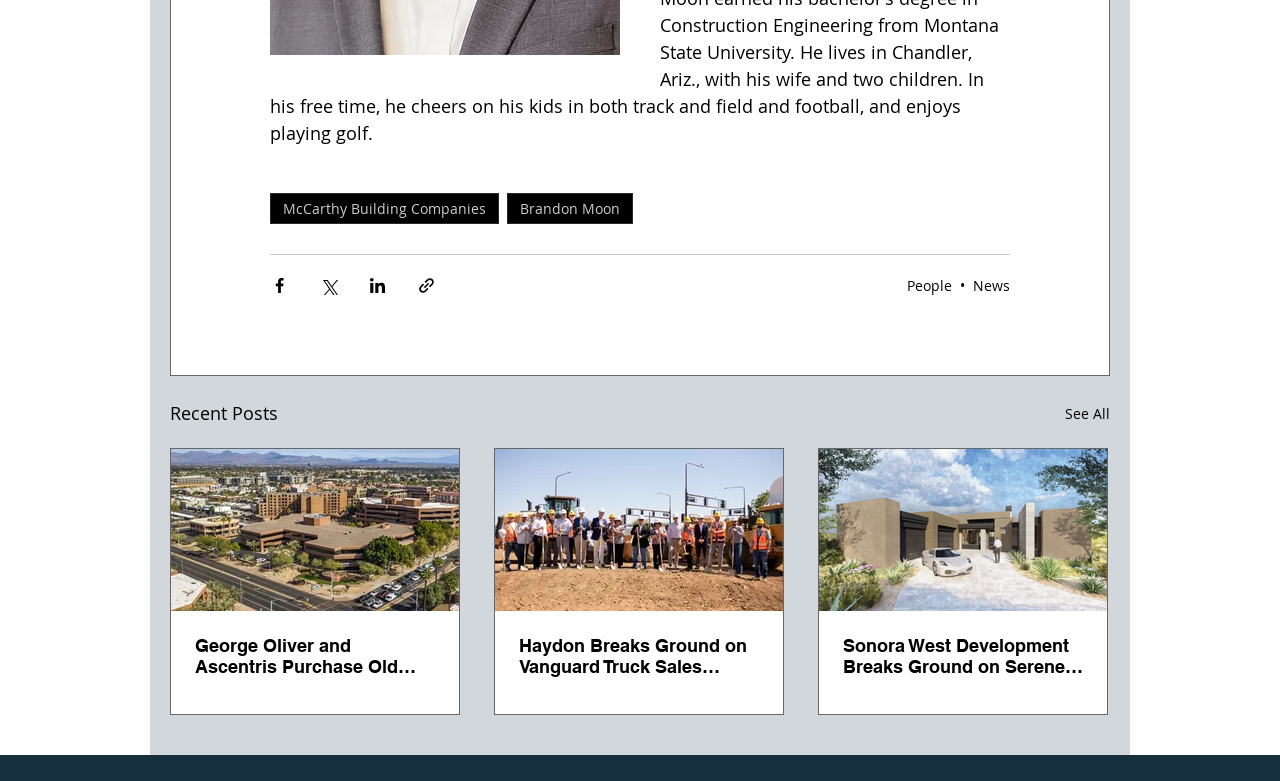Based on the description "new blog post this way⟶", find the bounding box of the specified UI element.

None